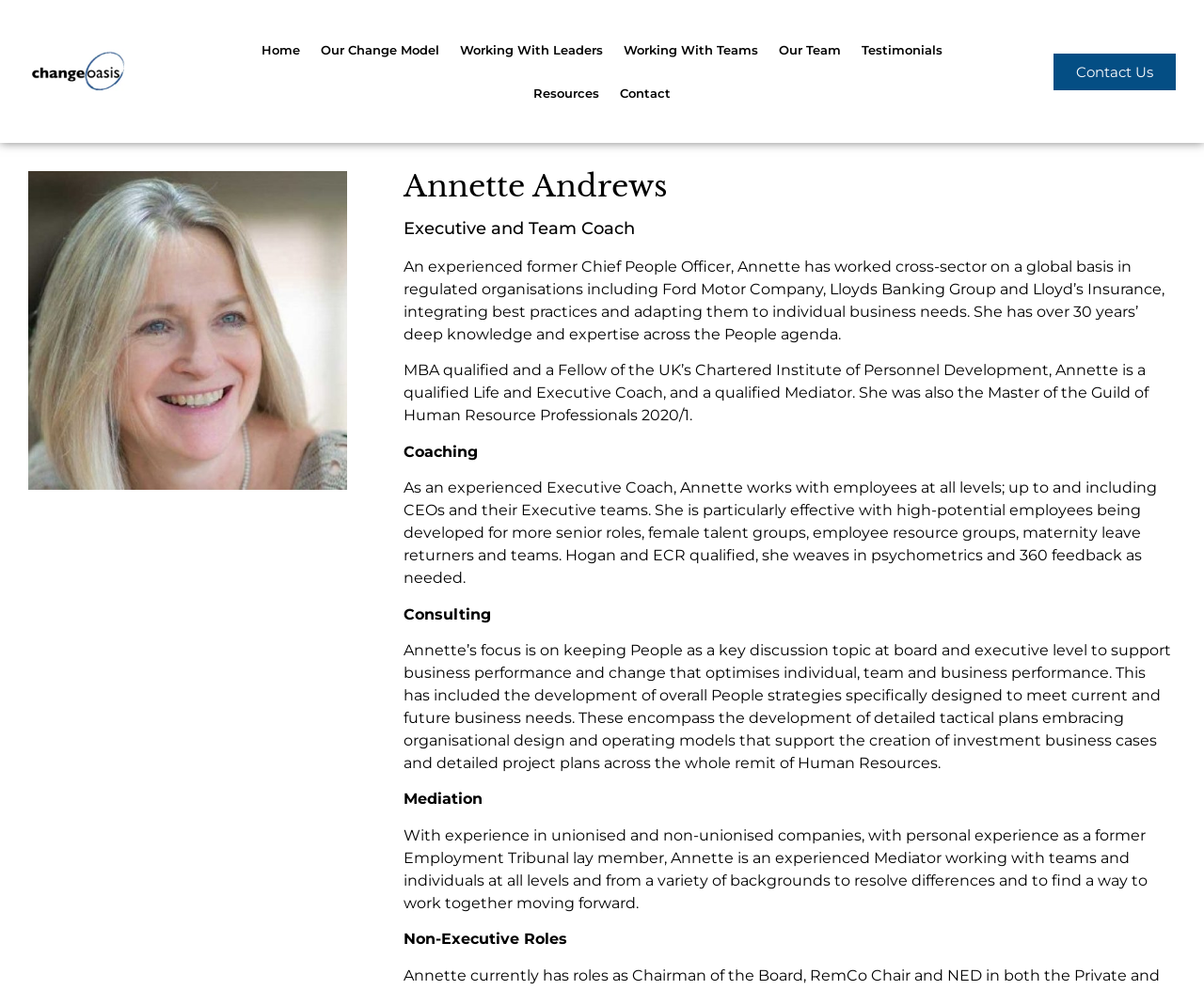Find the bounding box coordinates of the element I should click to carry out the following instruction: "View Annette Andrews' profile picture".

[0.023, 0.173, 0.289, 0.495]